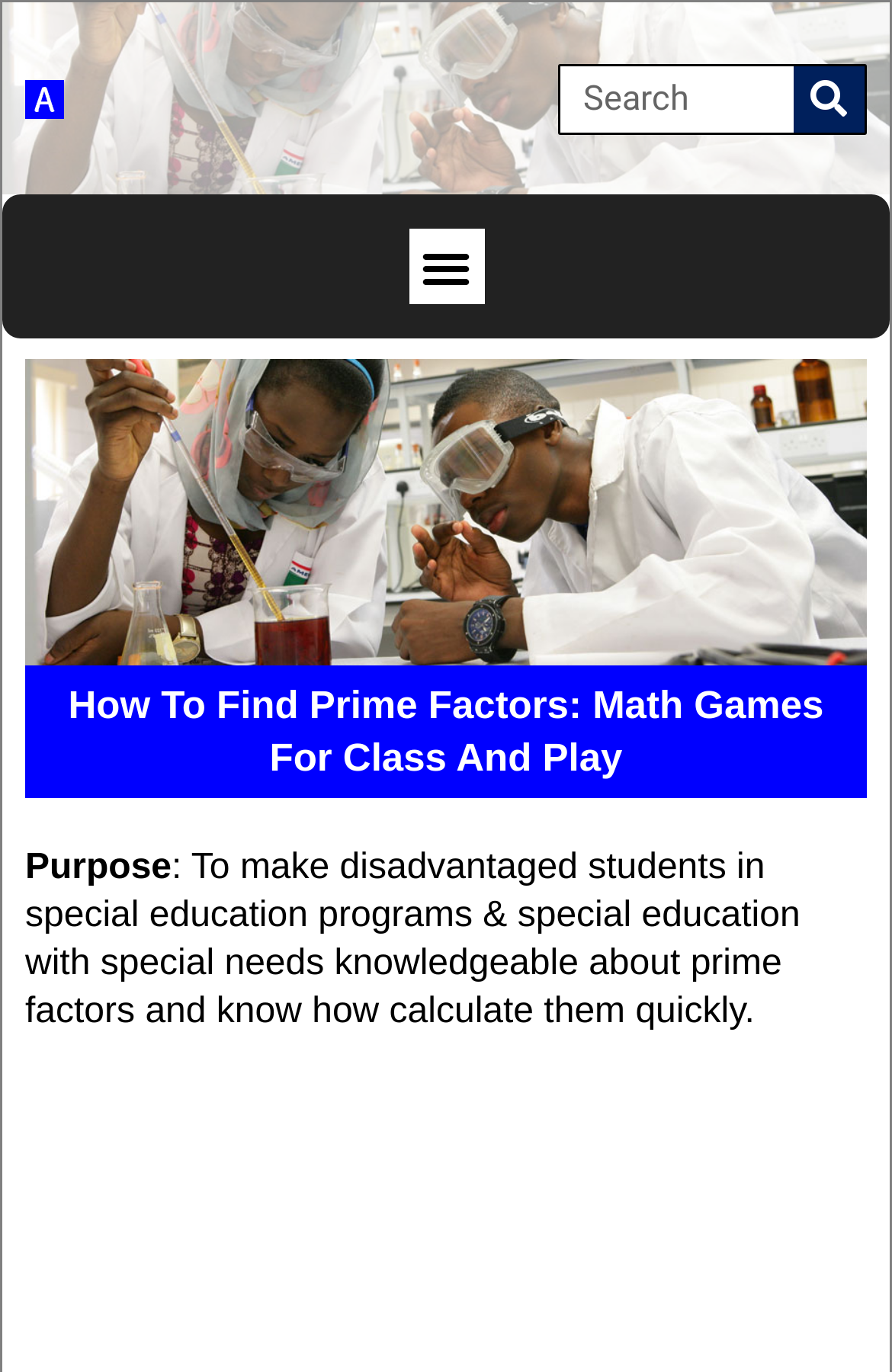Is the menu toggle button expanded?
Based on the screenshot, answer the question with a single word or phrase.

No